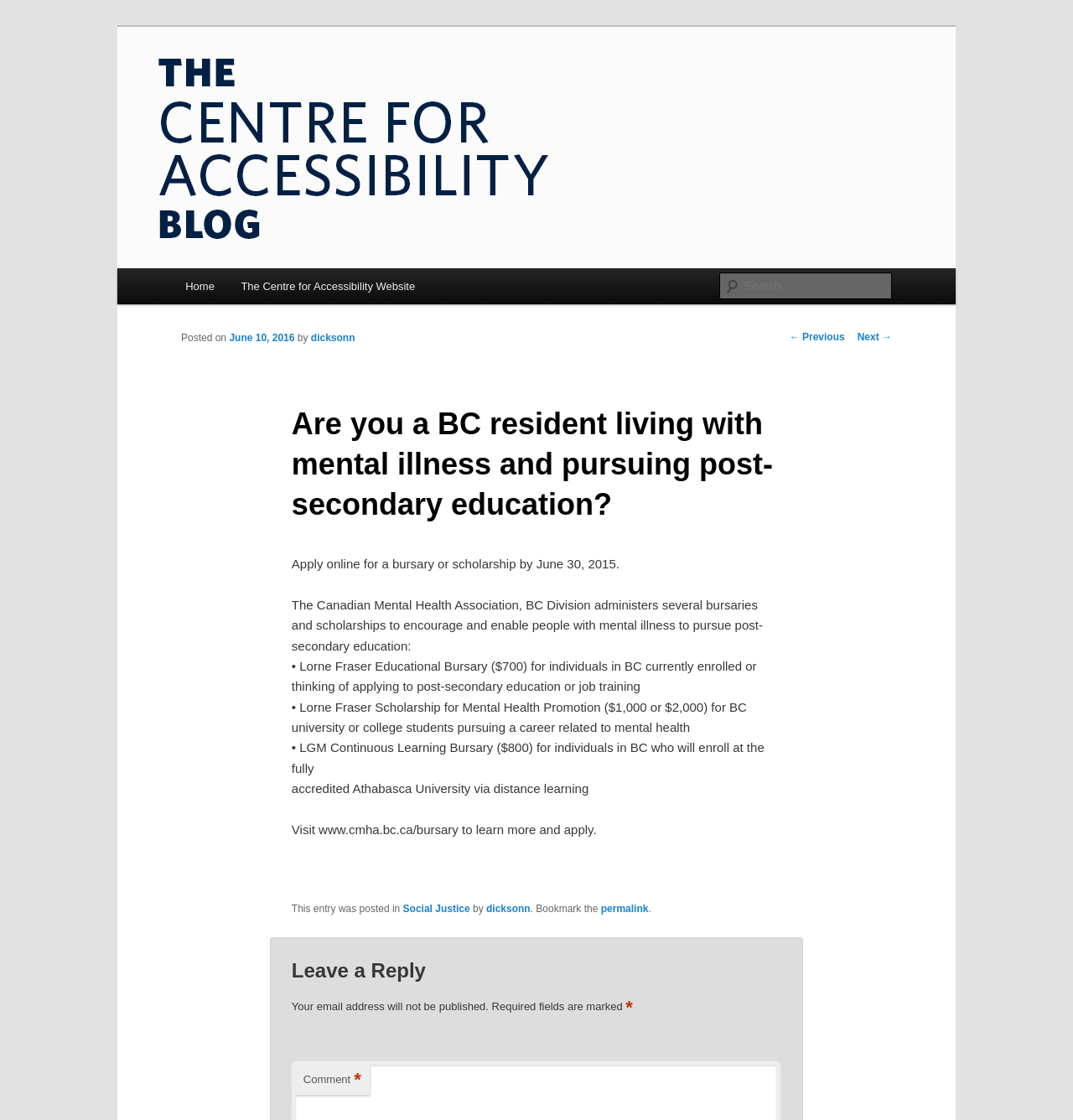Explain the webpage's layout and main content in detail.

The webpage appears to be a blog post from The Centre for Accessibility, specifically targeting BC residents living with mental illness and pursuing post-secondary education. 

At the top of the page, there is a link to "Skip to primary content" followed by the website's title, "The Centre for Accessibility", which is also a link. Below this, there is a search bar with a "Search" label and a textbox. 

The main content of the page is an article with a heading that matches the meta description. The article is divided into sections, with the first section providing information about bursaries and scholarships available for individuals with mental illness pursuing post-secondary education. 

There are three bullet points listing the different bursaries and scholarships, along with their values and eligibility criteria. The article also provides a link to learn more and apply for these opportunities. 

Below the article, there is a section for leaving a reply, with a heading "Leave a Reply" and a note indicating that email addresses will not be published. There are also required fields marked with an asterisk. 

On the right side of the page, there is a main menu with links to "Home" and "The Centre for Accessibility Website". Additionally, there are links to navigate to previous and next posts.